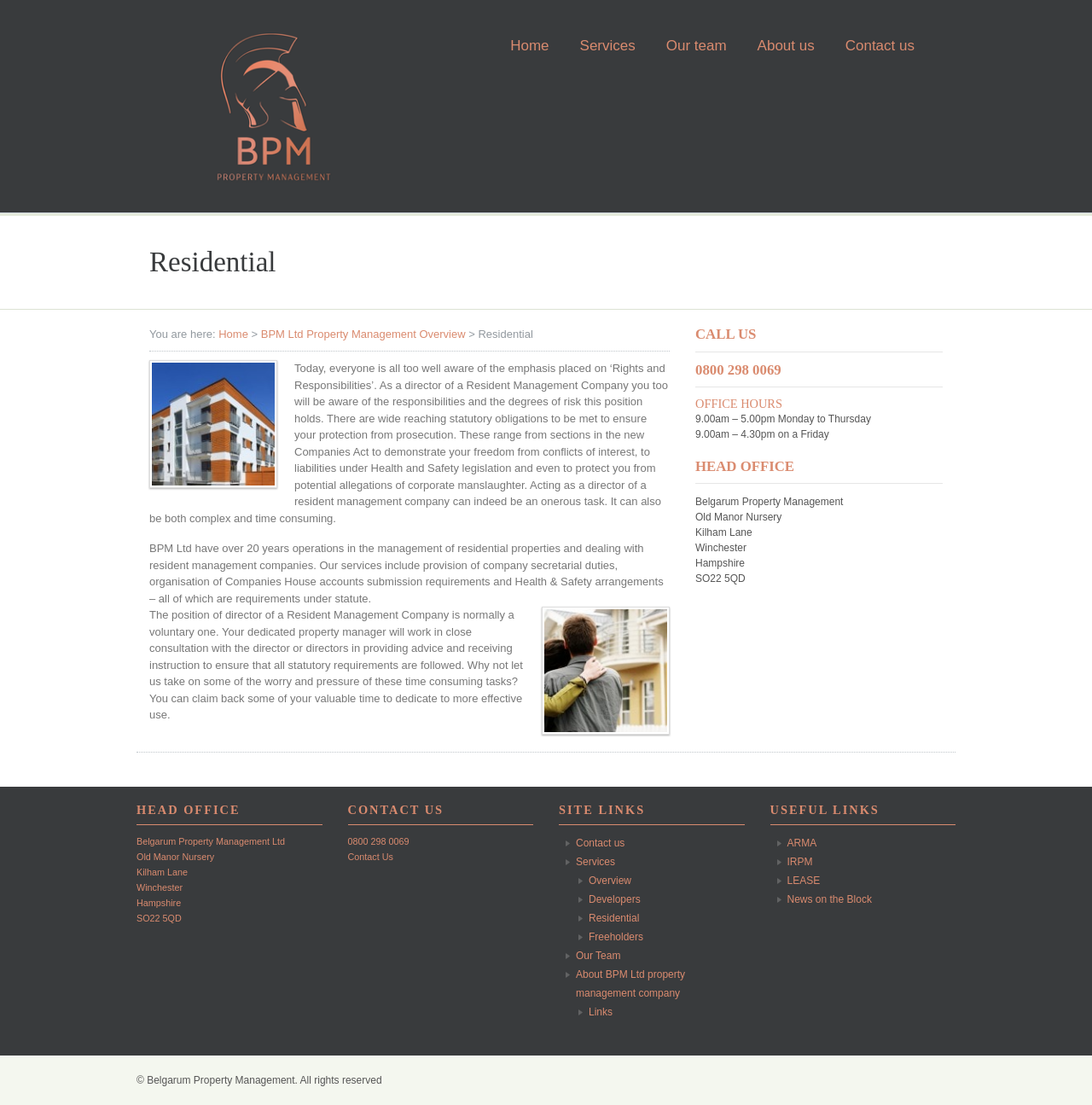Select the bounding box coordinates of the element I need to click to carry out the following instruction: "Click on 'Contact us'".

[0.764, 0.027, 0.848, 0.056]